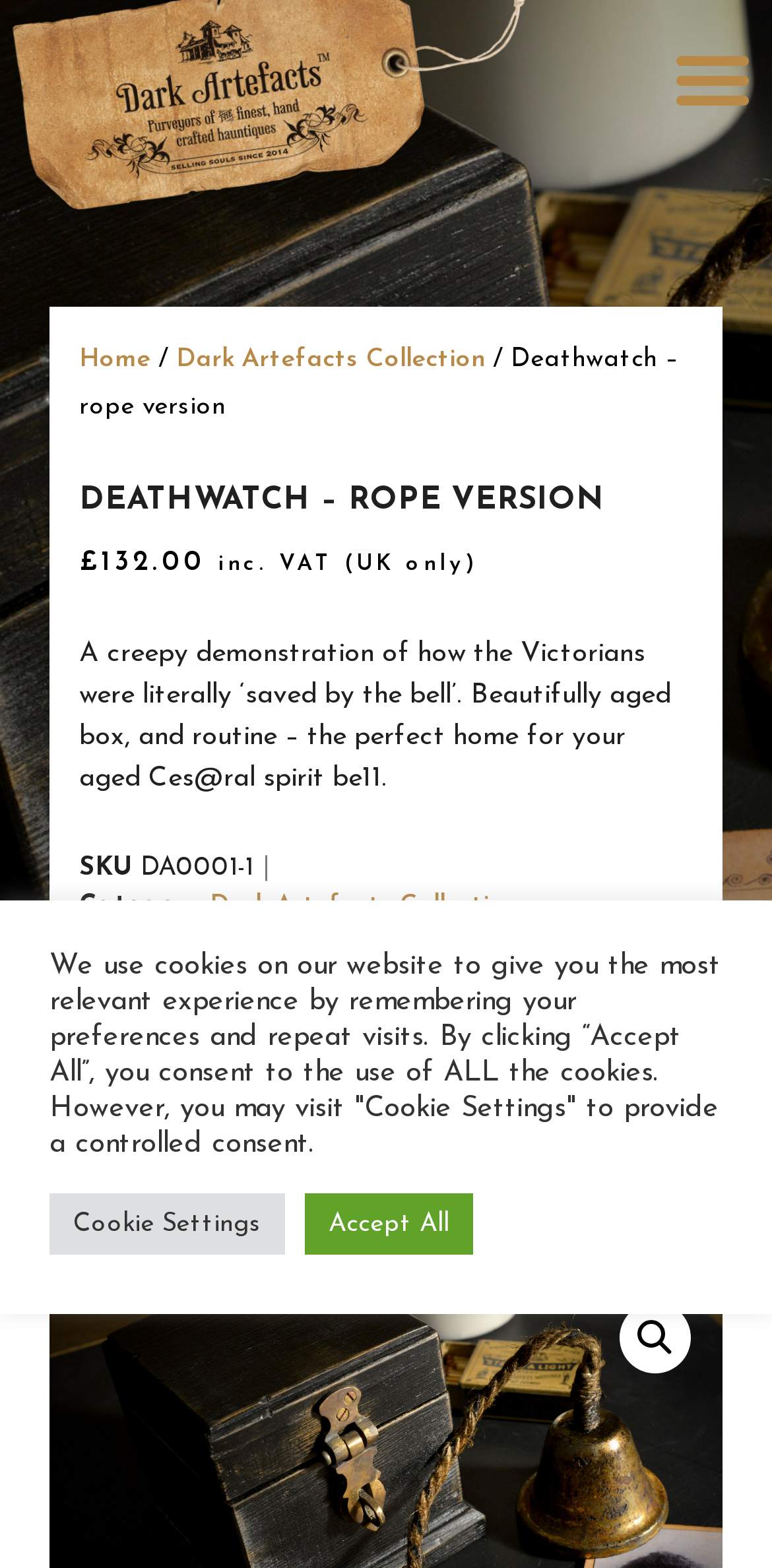Select the bounding box coordinates of the element I need to click to carry out the following instruction: "Go to home page".

[0.103, 0.221, 0.195, 0.237]